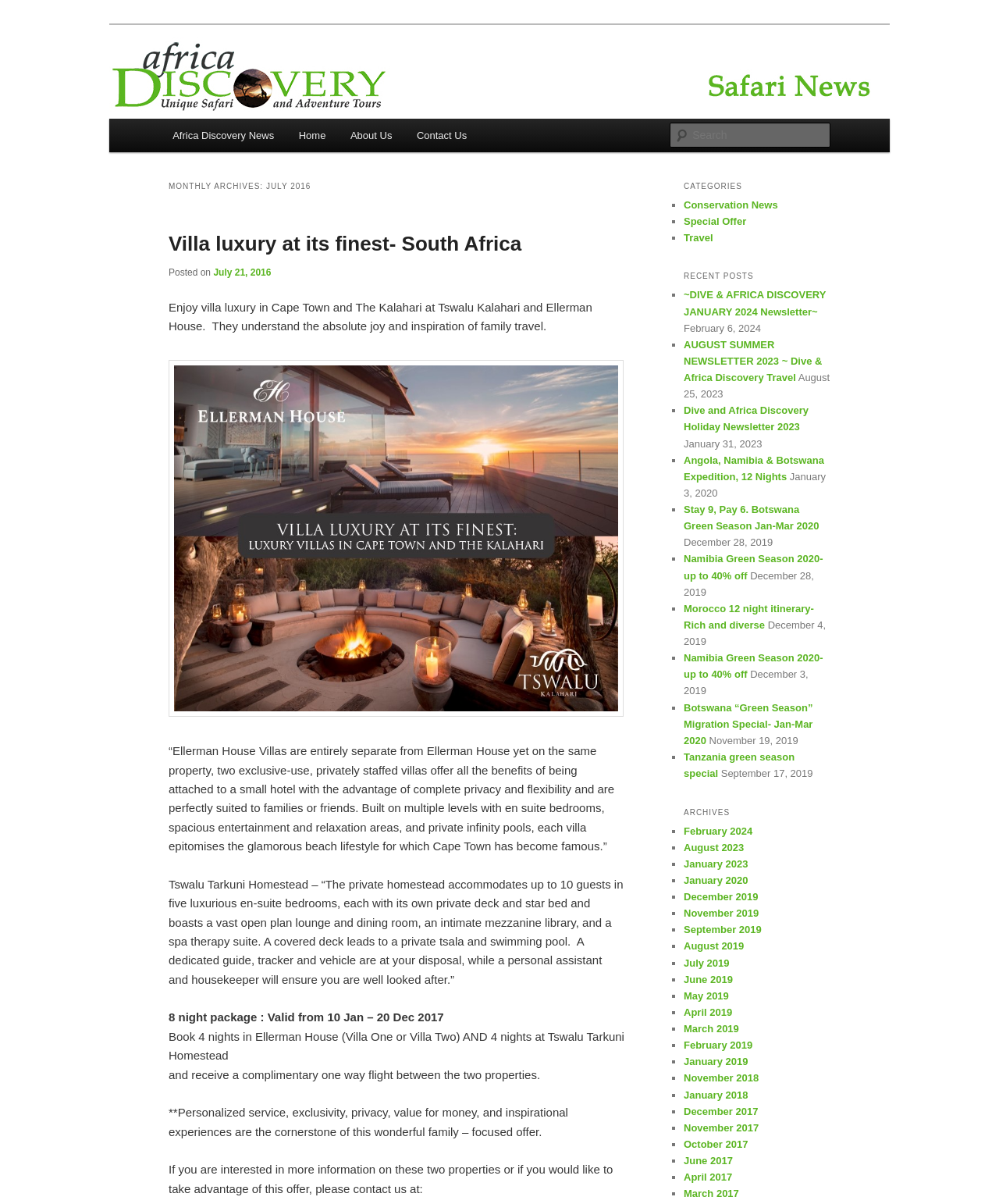What is the name of the travel company?
We need a detailed and meticulous answer to the question.

The name of the travel company can be found in the heading 'Africa Discovery News' at the top of the webpage, which is also the title of the webpage.